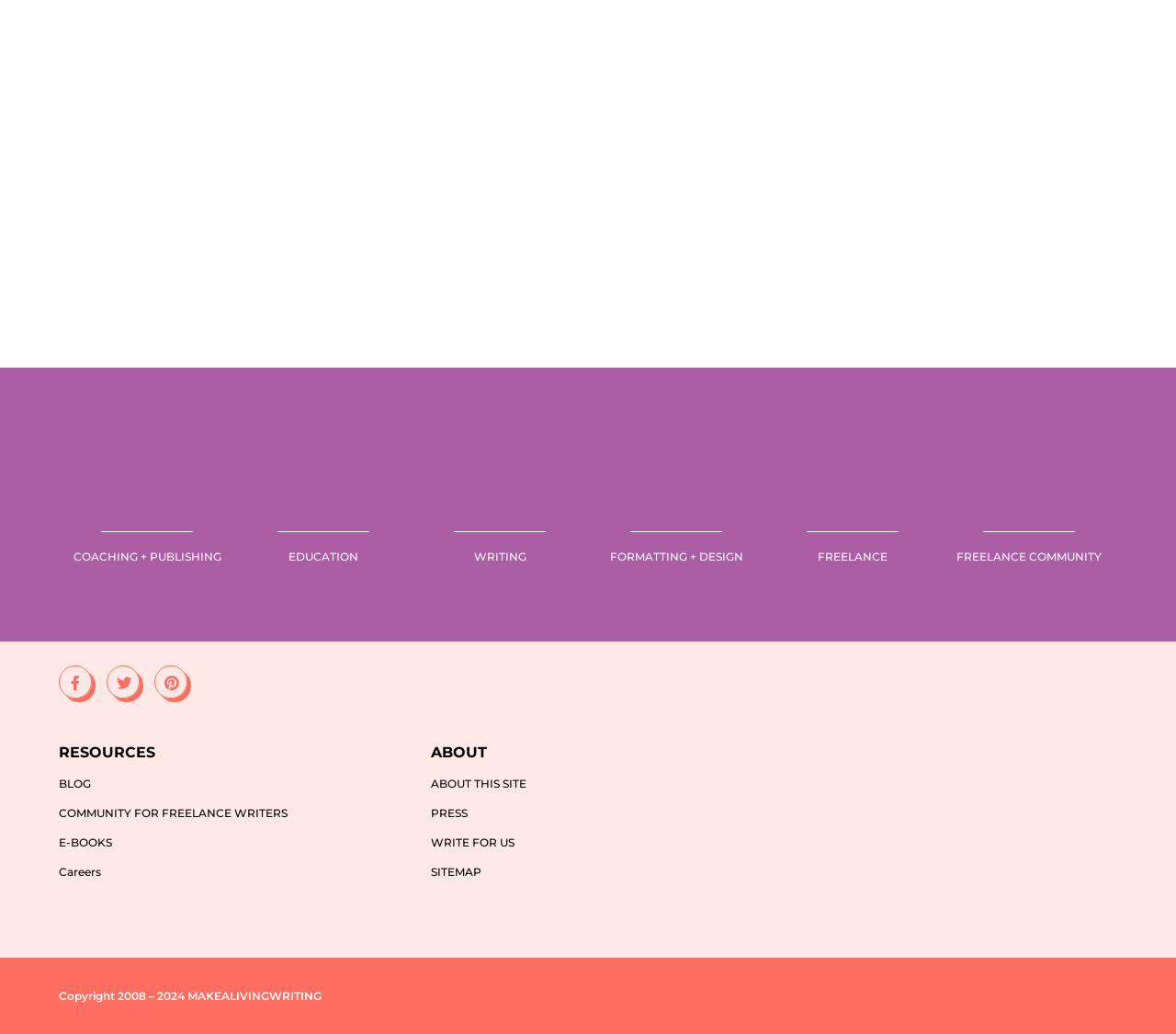Please determine the bounding box coordinates for the UI element described here. Use the format (top-left x, top-left y, bottom-right x, bottom-right y) with values bounded between 0 and 1: ABOUT THIS SITE

[0.366, 0.751, 0.448, 0.765]